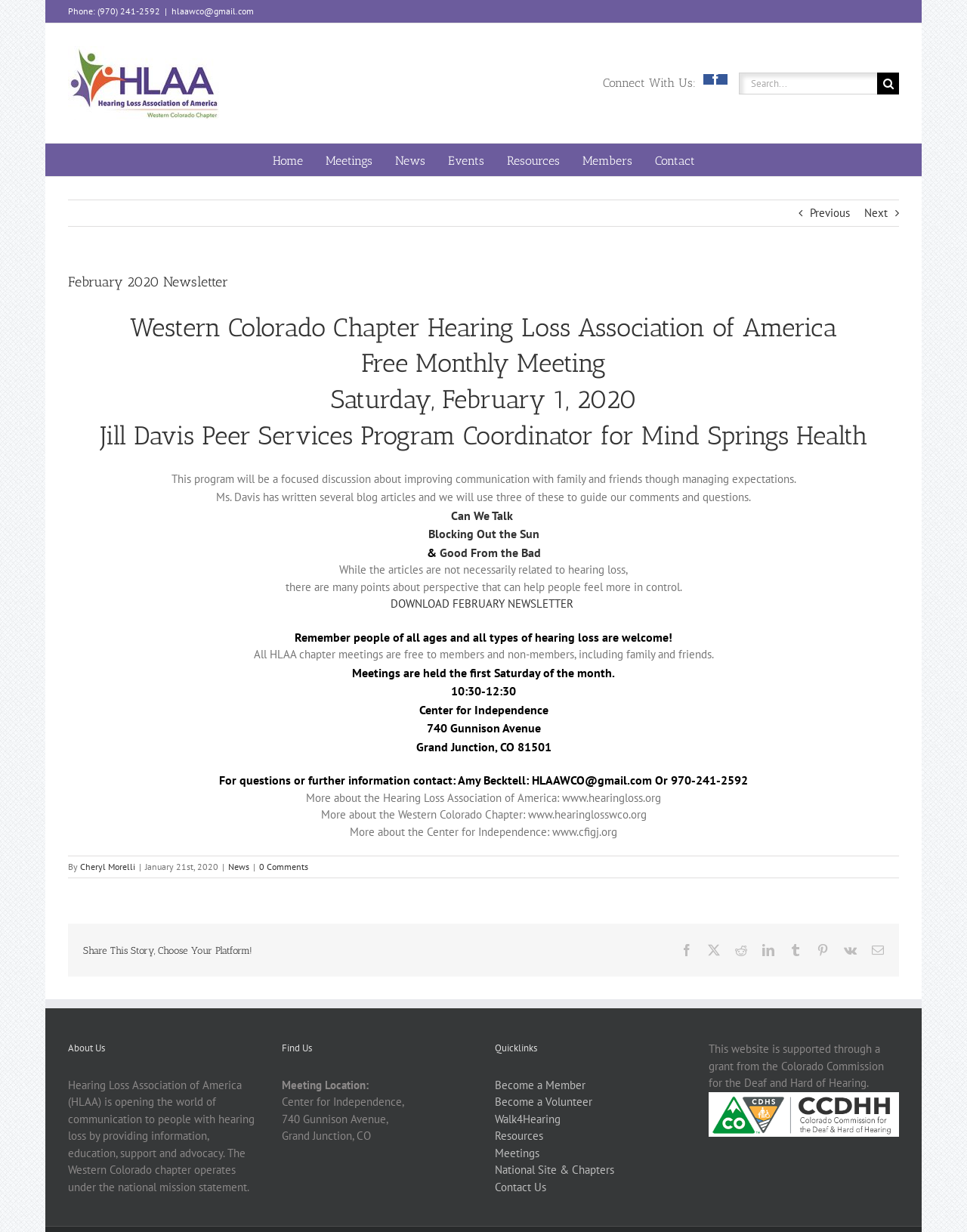Given the content of the image, can you provide a detailed answer to the question?
What is the purpose of the Hearing Loss Association of America?

The purpose of the Hearing Loss Association of America can be found in the section 'About Us' where it is written as 'Hearing Loss Association of America (HLAA) is opening the world of communication to people with hearing loss by providing information, education, support and advocacy'.